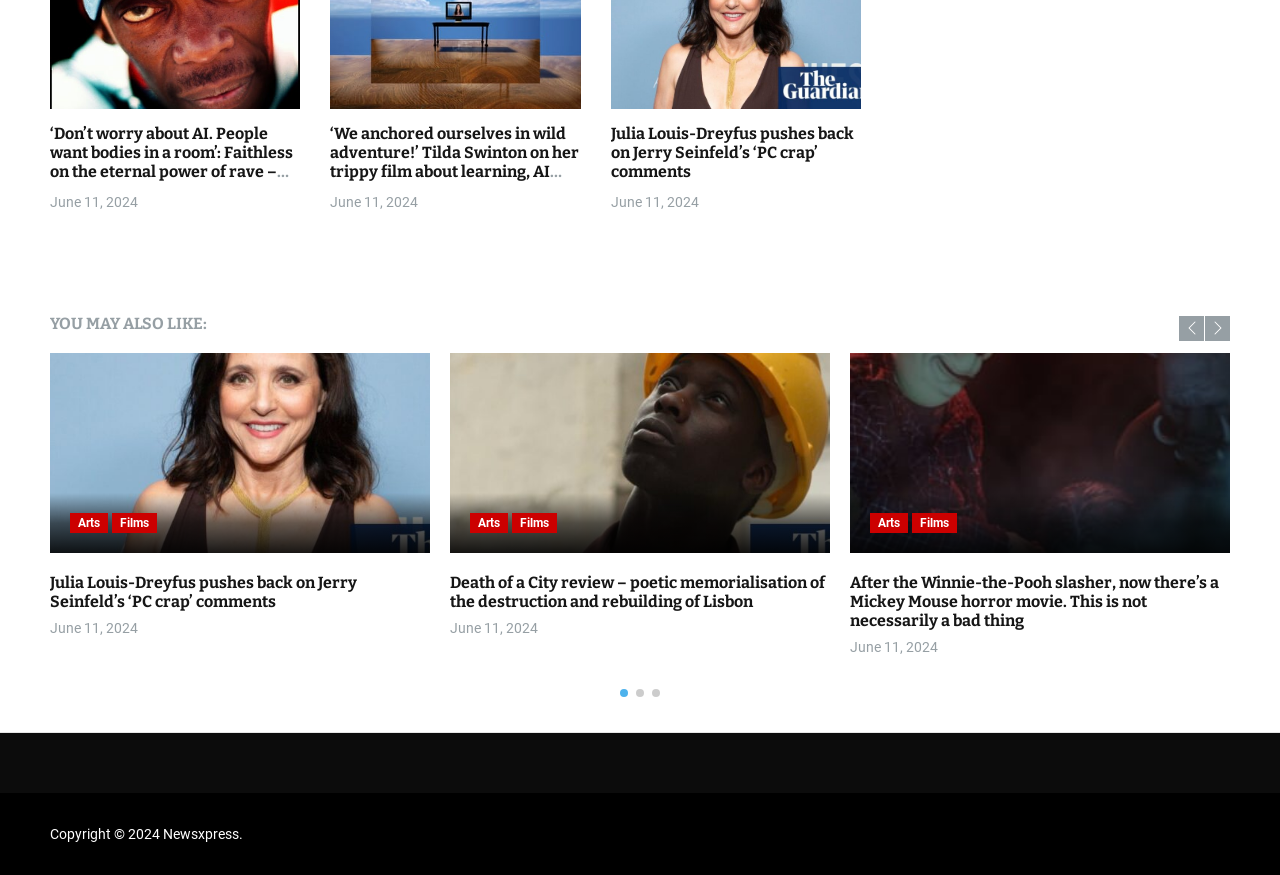What is the category of the article with the title 'War, disastrous sex and a lot of lawsuits: the chaotic aftermath of Motown’s peak years'? Look at the image and give a one-word or short phrase answer.

Music